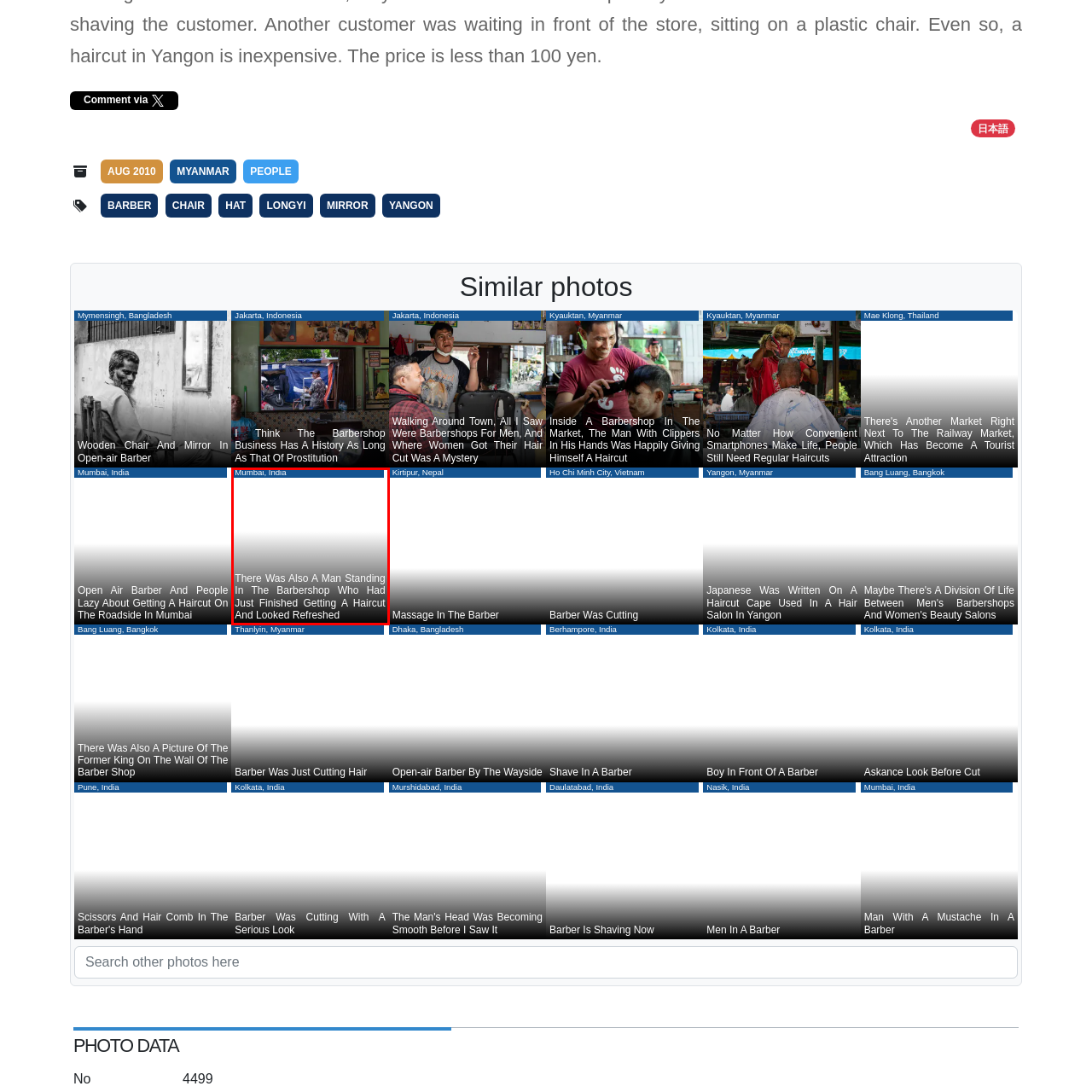Please provide a one-word or phrase response to the following question by examining the image within the red boundary:
What is the atmosphere of the barbershop like?

Vibrant